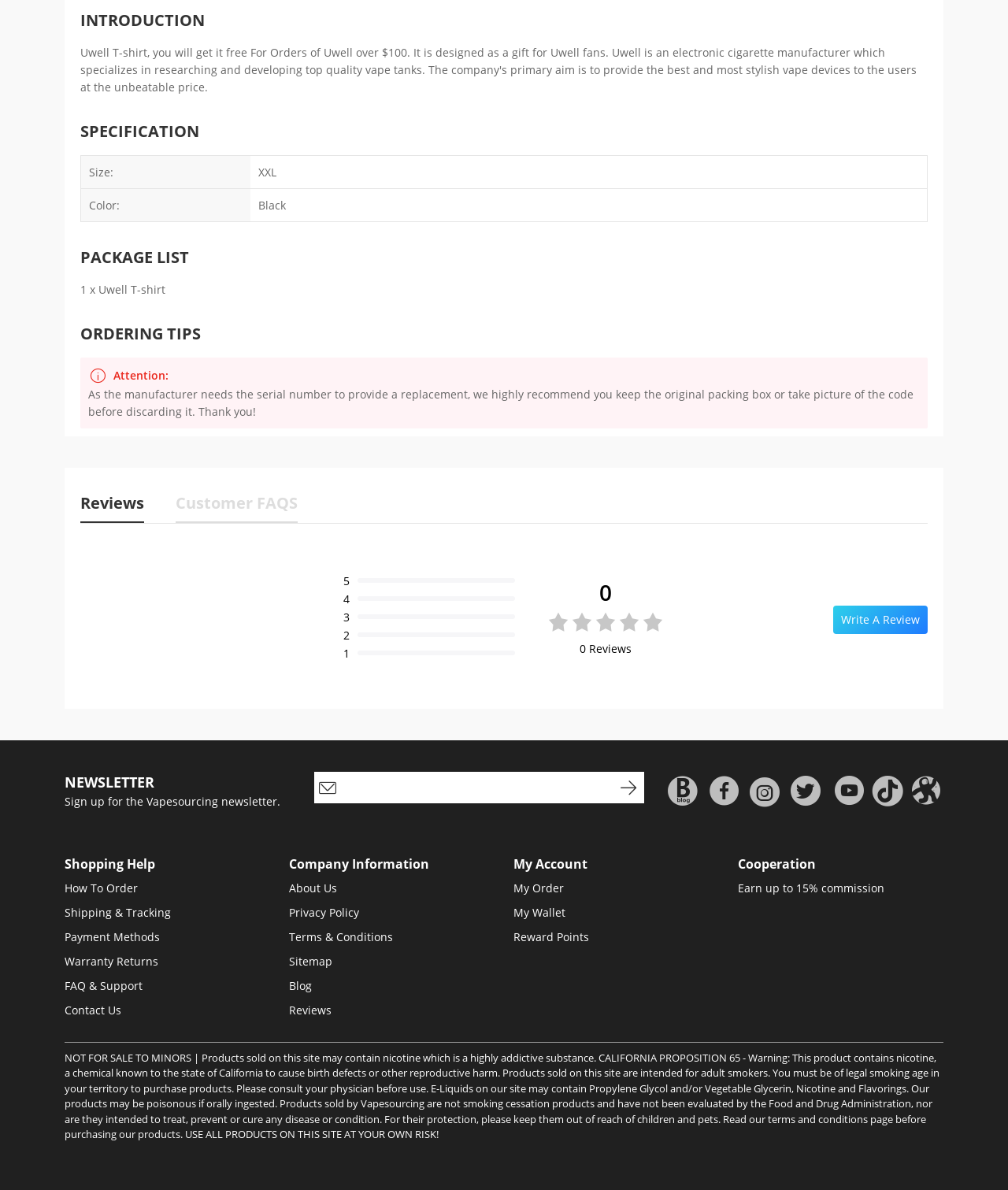Locate the bounding box coordinates of the clickable area to execute the instruction: "Click on About Us". Provide the coordinates as four float numbers between 0 and 1, represented as [left, top, right, bottom].

[0.287, 0.74, 0.334, 0.752]